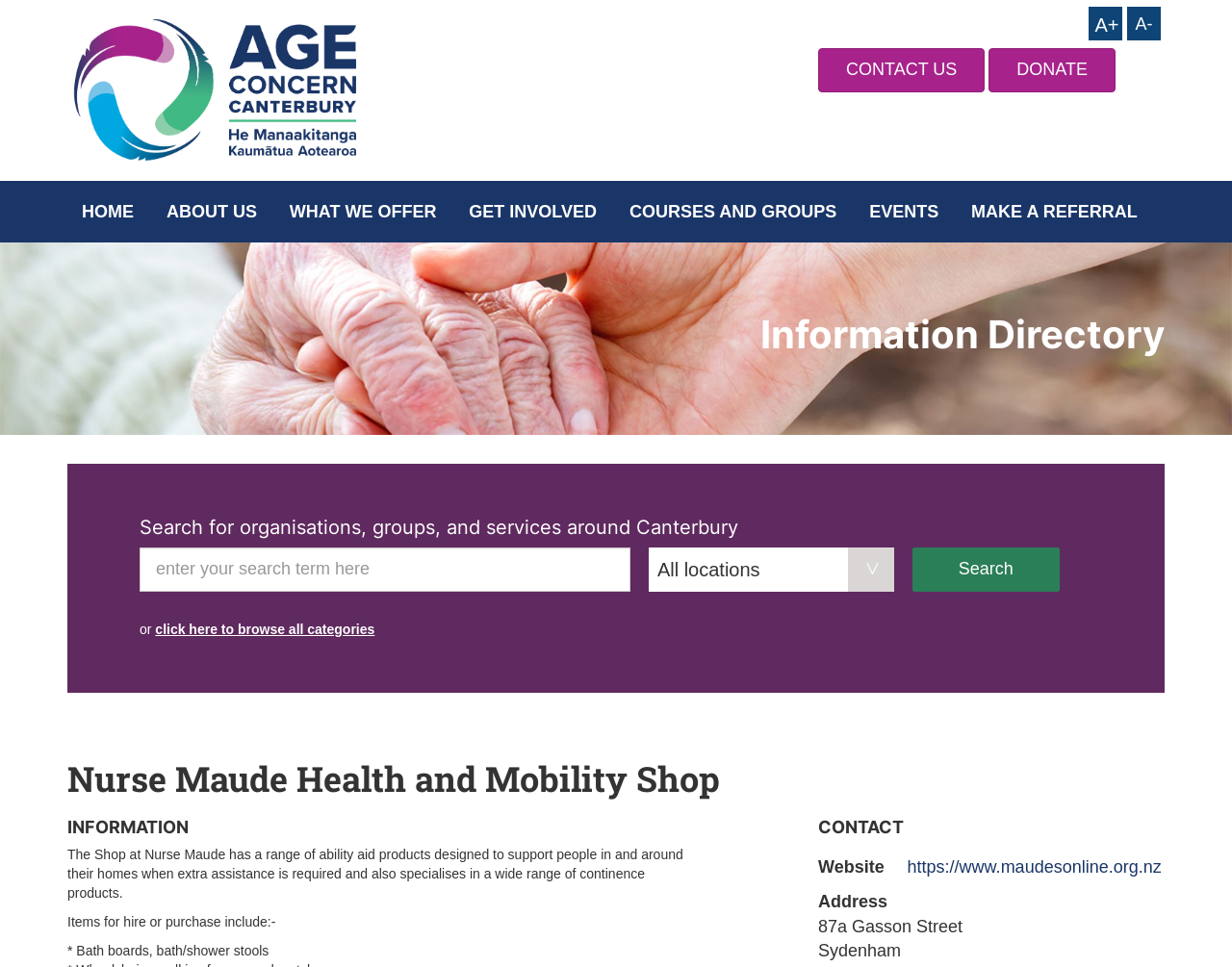What is the address of the Nurse Maude Health and Mobility Shop?
Please provide a single word or phrase in response based on the screenshot.

87a Gasson Street, Sydenham